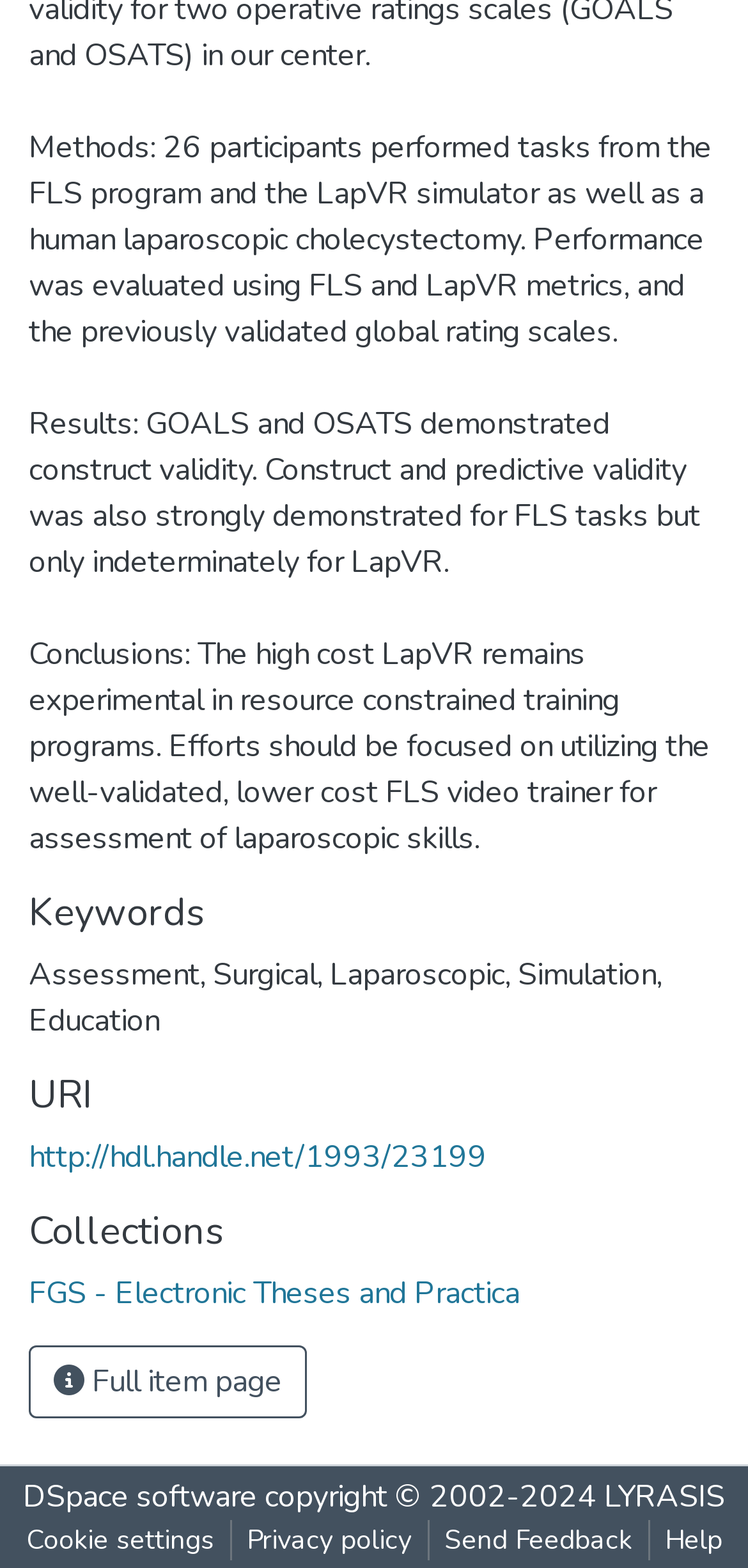Determine the bounding box coordinates of the clickable region to execute the instruction: "Send feedback". The coordinates should be four float numbers between 0 and 1, denoted as [left, top, right, bottom].

[0.573, 0.969, 0.865, 0.995]